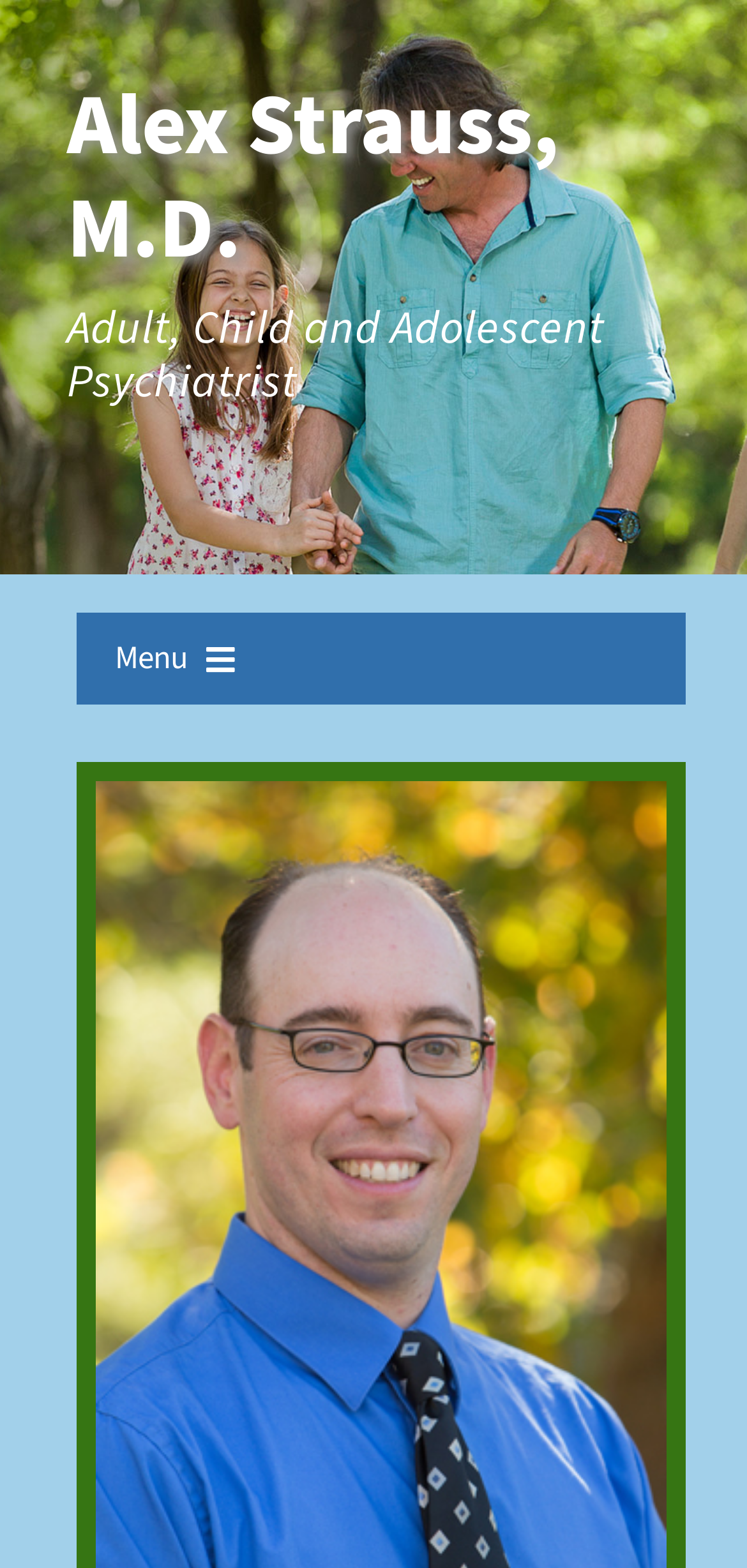Create an elaborate caption that covers all aspects of the webpage.

The webpage is a biography page for Dr. Alex Strauss, an adult, child, and adolescent psychiatrist. At the top of the page, there is a heading with the doctor's name, "Alex Strauss, M.D.", followed by a static text "Psychiatrist" below it. 

To the right of the doctor's name, there is a main navigation menu with a button labeled "Menu" that can be expanded. The menu contains nine links: "Home", "Biography", "Services and Treatment", "Initial Visit", "Sports Psychiatry", "Links", "Contact Me", and "Curriculum Vitae". These links are arranged vertically, with "Home" at the top and "Curriculum Vitae" at the bottom.

The biography section, which is the main content of the page, is not explicitly described in the accessibility tree, but based on the meta description, it likely contains information about Dr. Strauss's upbringing, education, and extracurricular activities, including being a two-sport high school letterman in baseball and football.